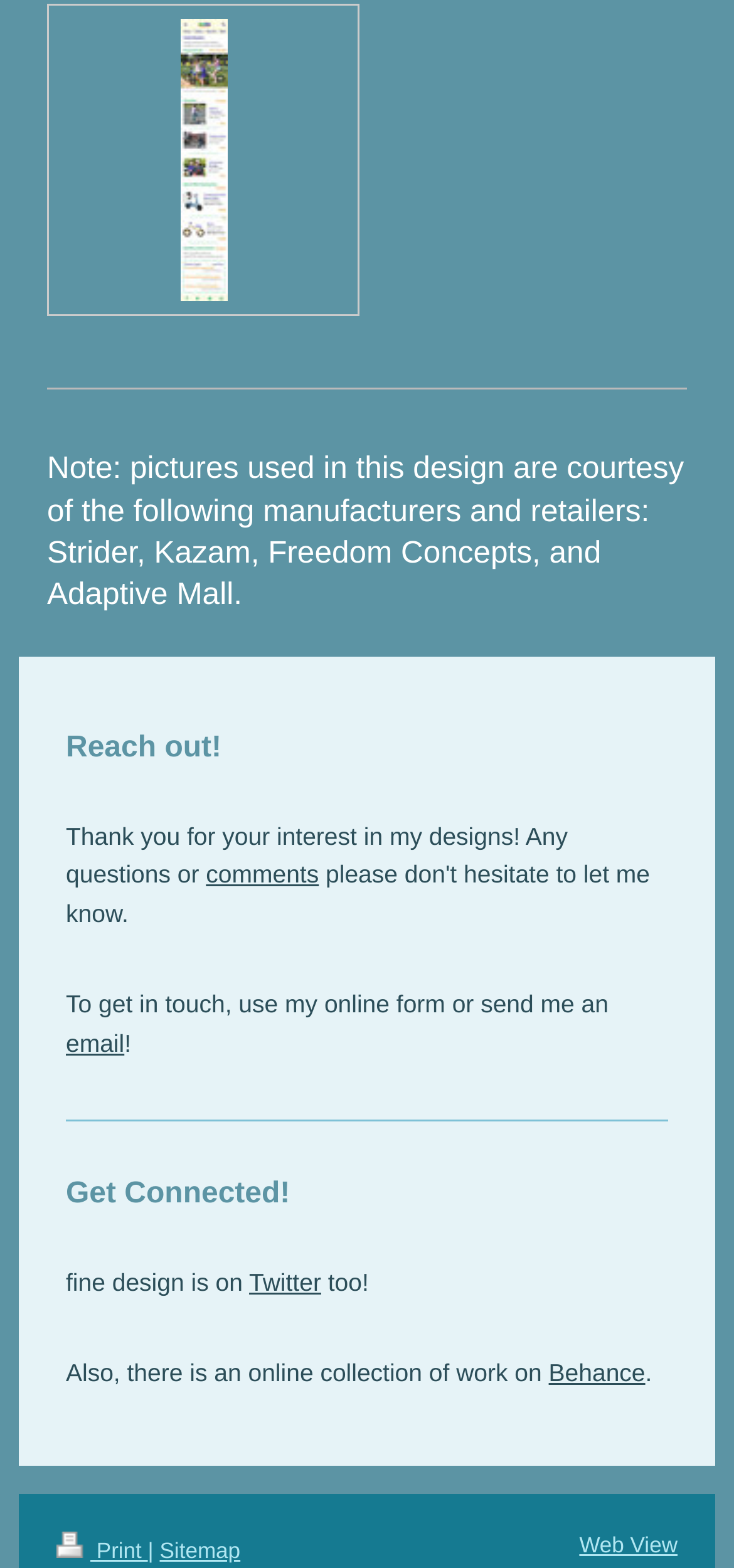Based on the description "title="Videos, specials, member forum"", find the bounding box of the specified UI element.

[0.245, 0.012, 0.309, 0.192]